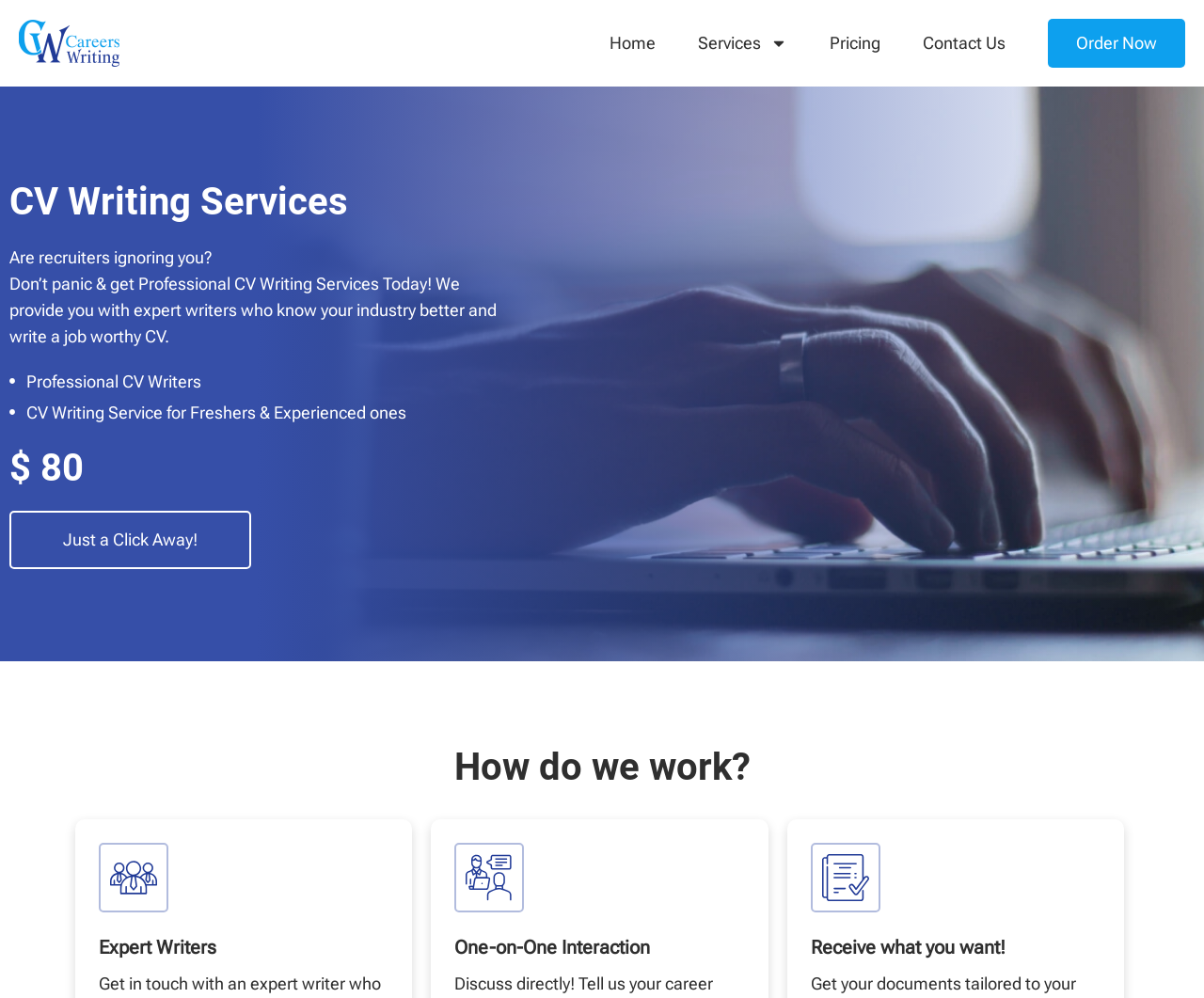Please find and give the text of the main heading on the webpage.

CV Writing Services